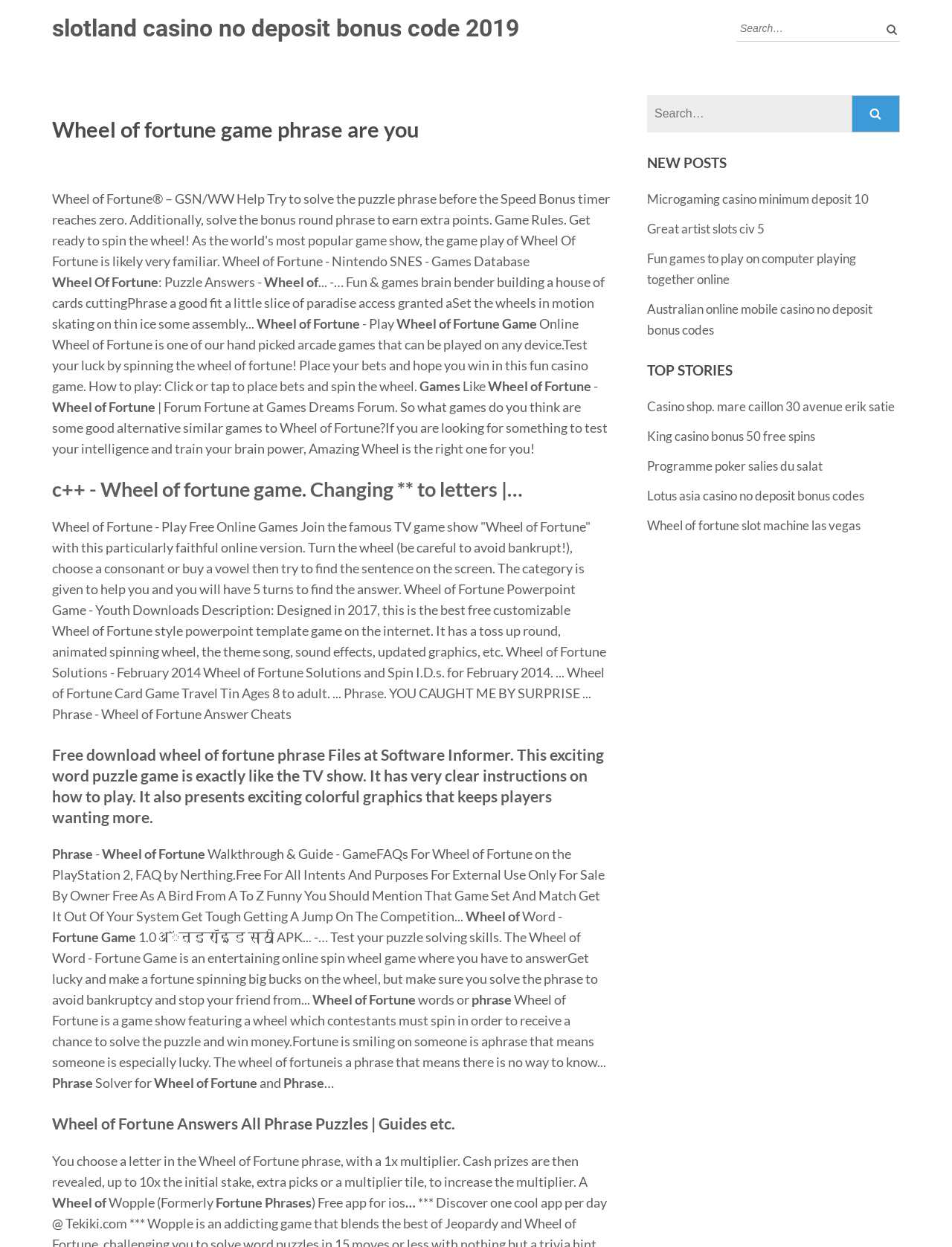Find and specify the bounding box coordinates that correspond to the clickable region for the instruction: "Search for a phrase".

[0.773, 0.012, 0.945, 0.033]